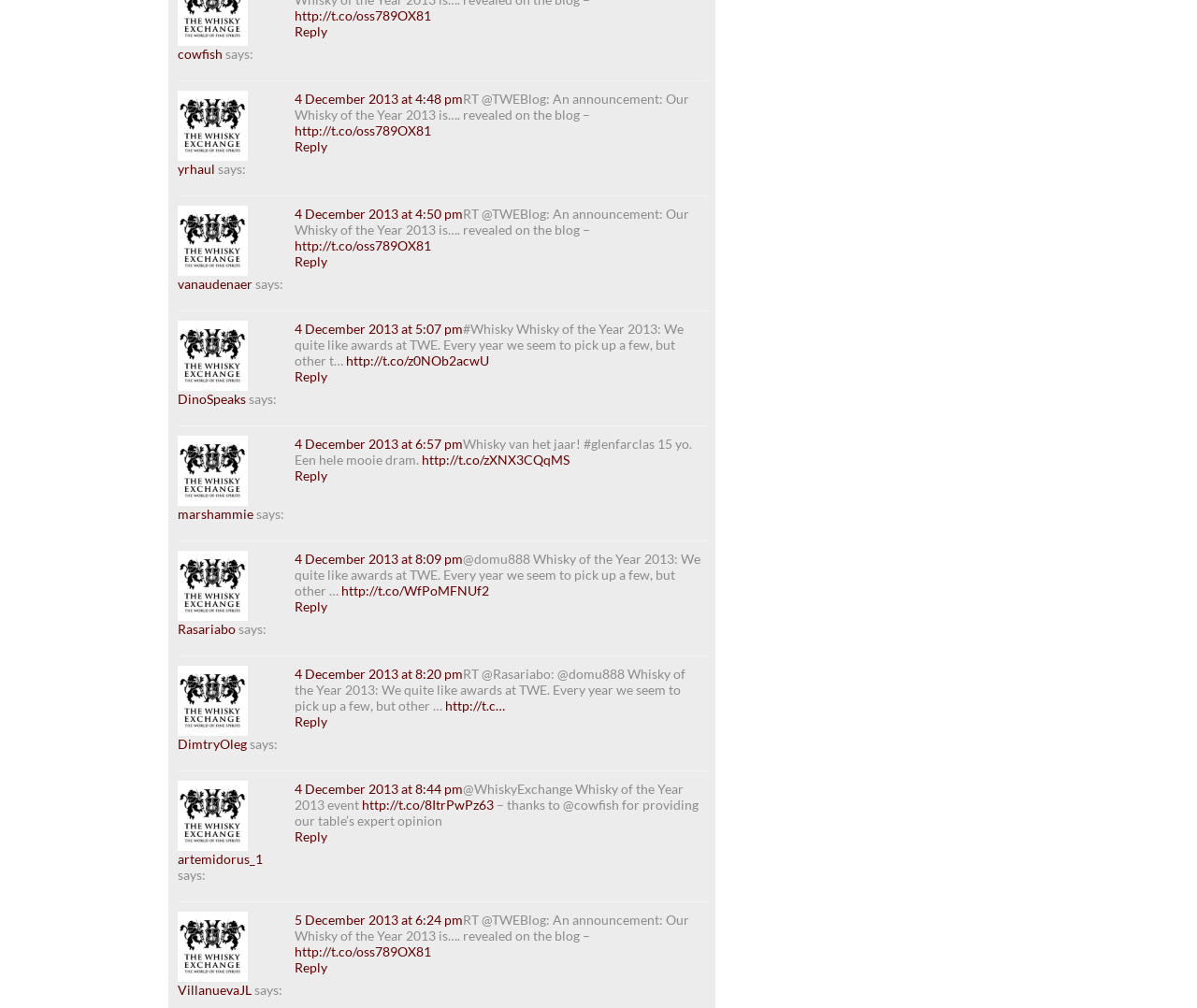What is the timestamp of the last tweet?
Refer to the image and give a detailed answer to the question.

The last tweet is located at the bottom of the webpage, and it contains a timestamp element with the text '5 December 2013 at 6:24 pm'.